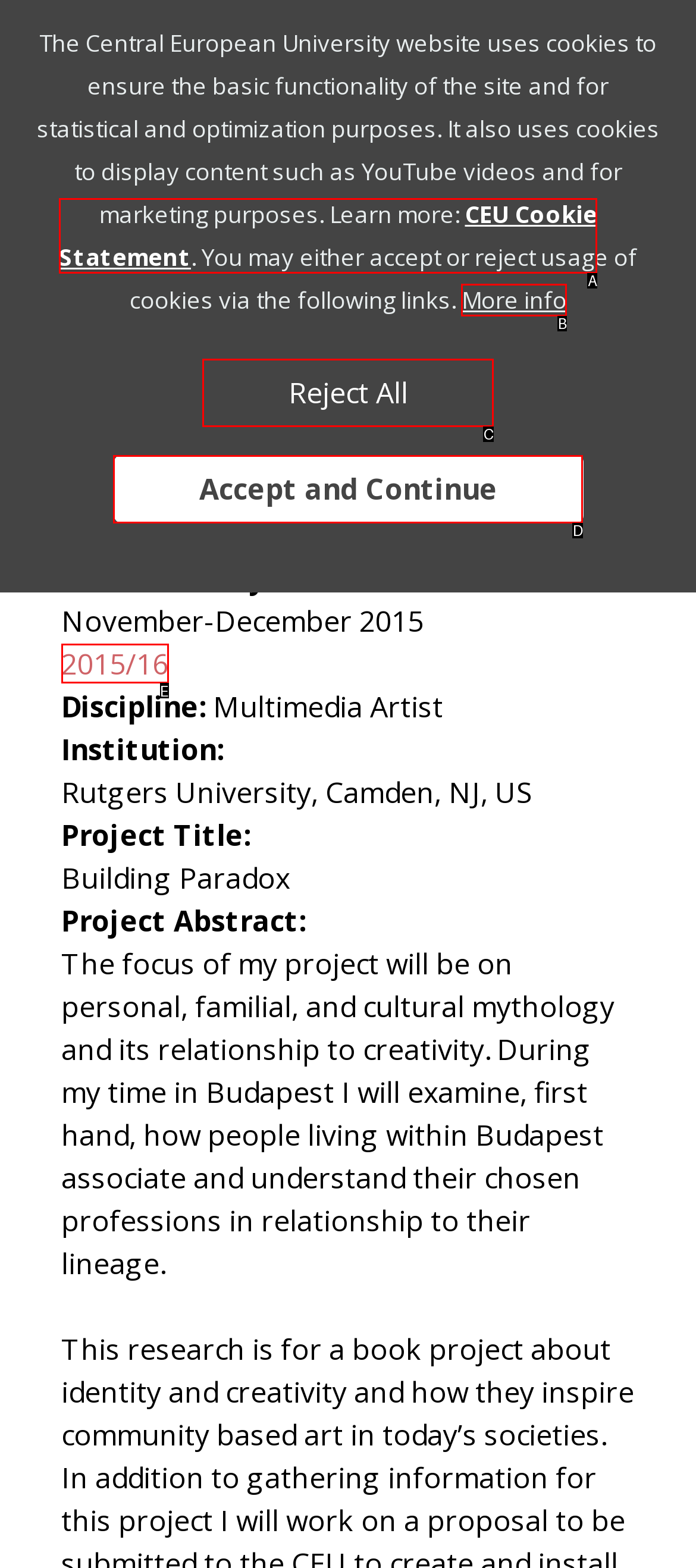From the given choices, indicate the option that best matches: 2015/16
State the letter of the chosen option directly.

E